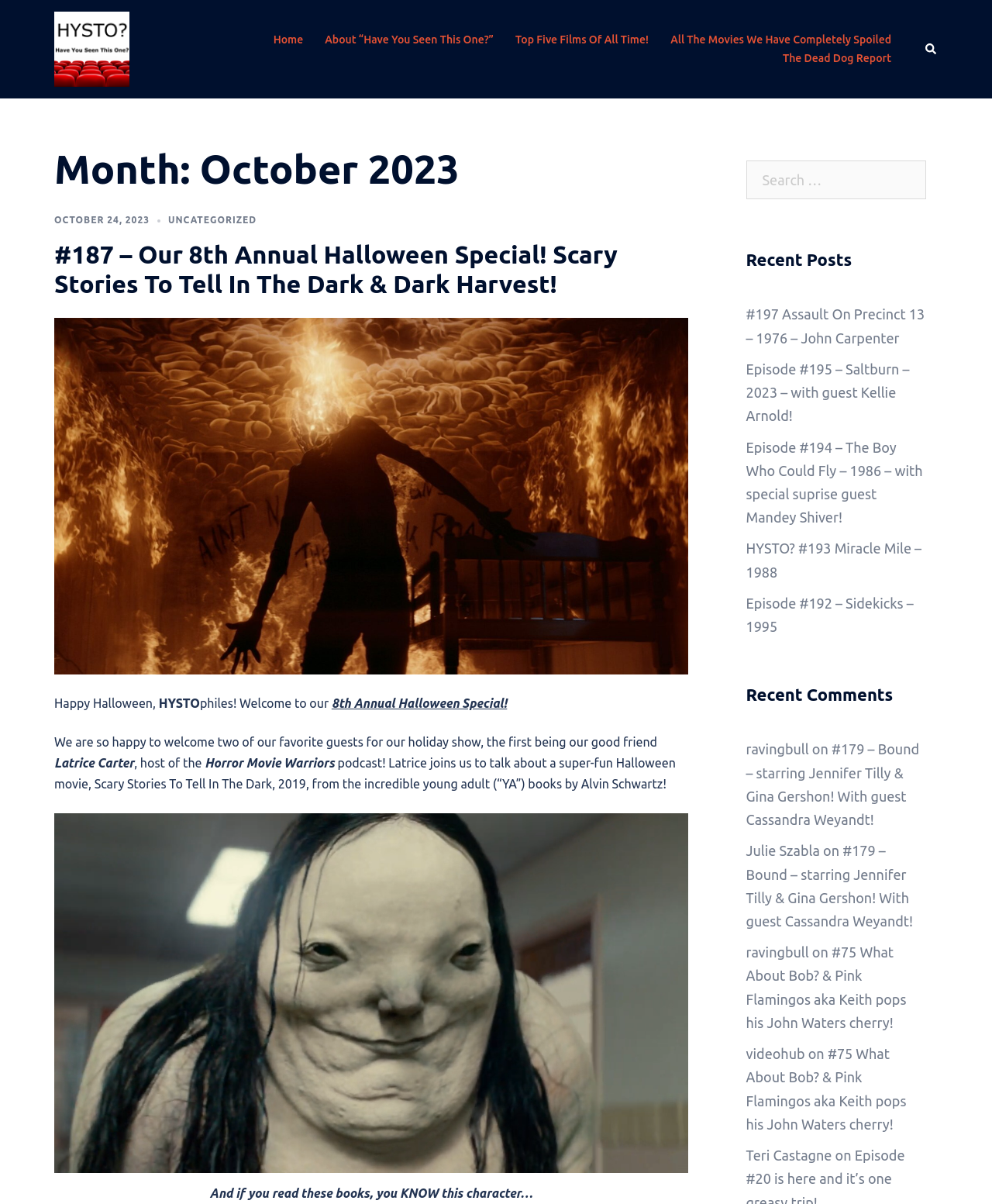Answer the question with a single word or phrase: 
What is the name of the podcast?

HYSTO